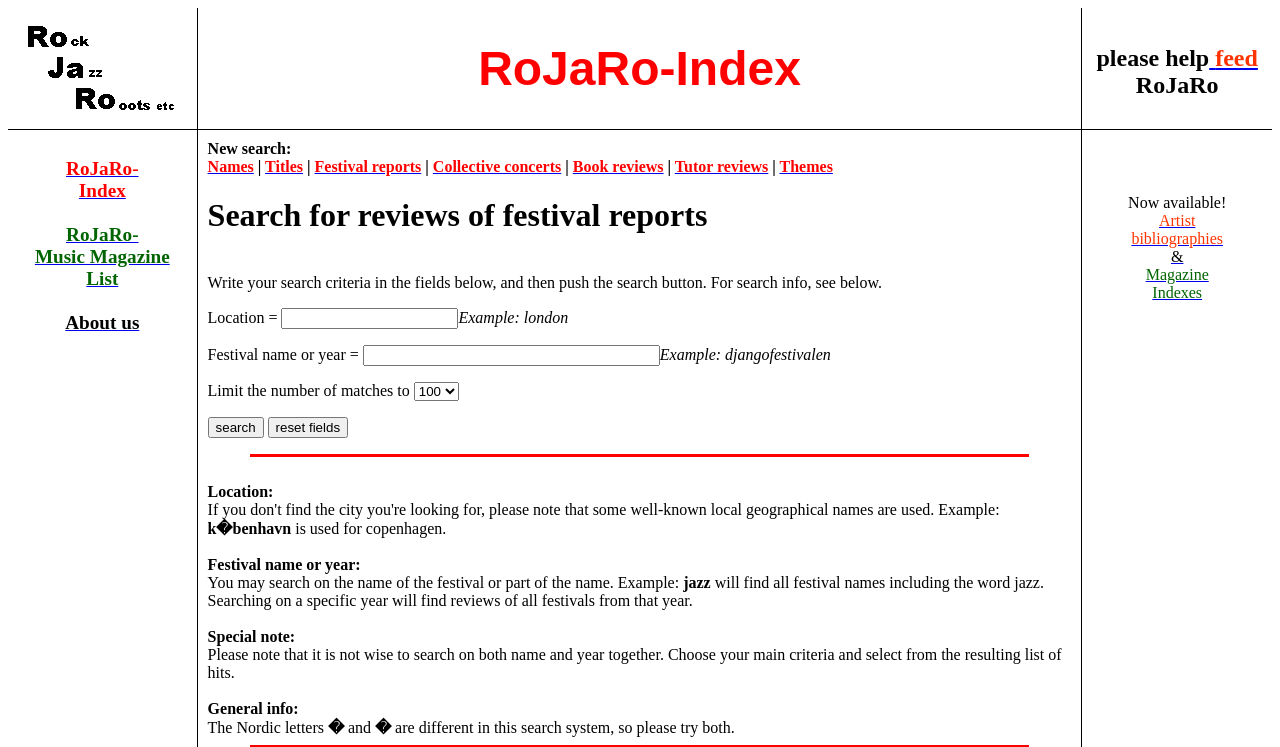Identify the coordinates of the bounding box for the element described below: "RoJaRo- Music Magazine List". Return the coordinates as four float numbers between 0 and 1: [left, top, right, bottom].

[0.027, 0.3, 0.133, 0.387]